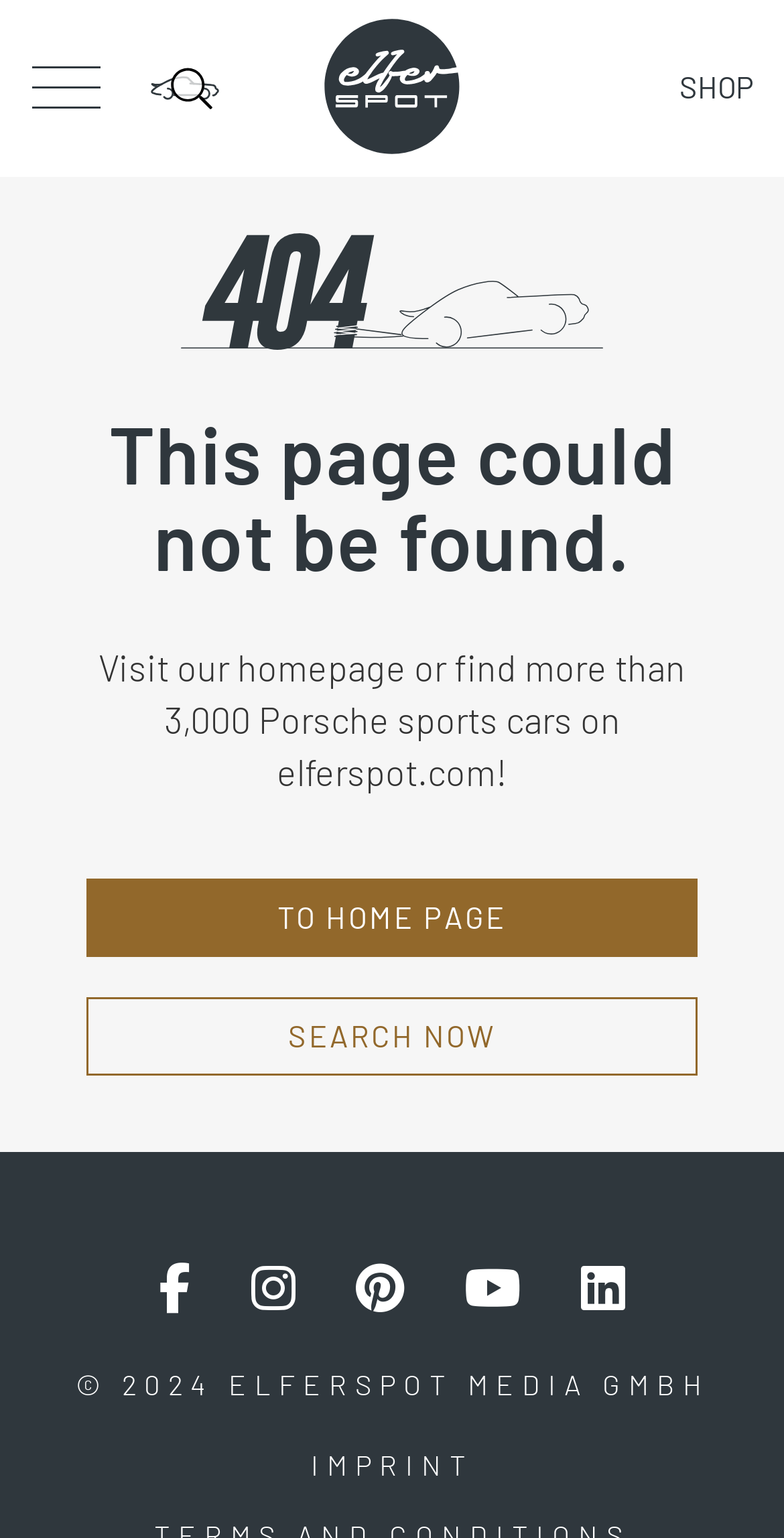Generate an in-depth caption that captures all aspects of the webpage.

The webpage is a marketplace for Porsche sports cars, specifically elferspot.com. At the top left, there is a button to toggle navigation. Next to it, there is a search link with a search icon. On the top right, there are links to "SHOP" and the elferspot logo, which is an image.

Below the top navigation, there is a large layout table that occupies most of the page. Within this table, there is a prominent image taking up a significant portion of the space. Above the image, there is a heading that reads "This page could not be found." Below the image, there is a paragraph of text that suggests visiting the homepage or searching for Porsche sports cars on elferspot.com.

Underneath the text, there are two links: "TO HOME PAGE" and "SEARCH NOW". At the bottom of the page, there are social media links to follow elferspot on Facebook, Instagram, Pinterest, YouTube, and LinkedIn. Additionally, there is a copyright notice "© 2024 ELFERSPOT MEDIA GMBH" and a link to the imprint at the very bottom of the page.